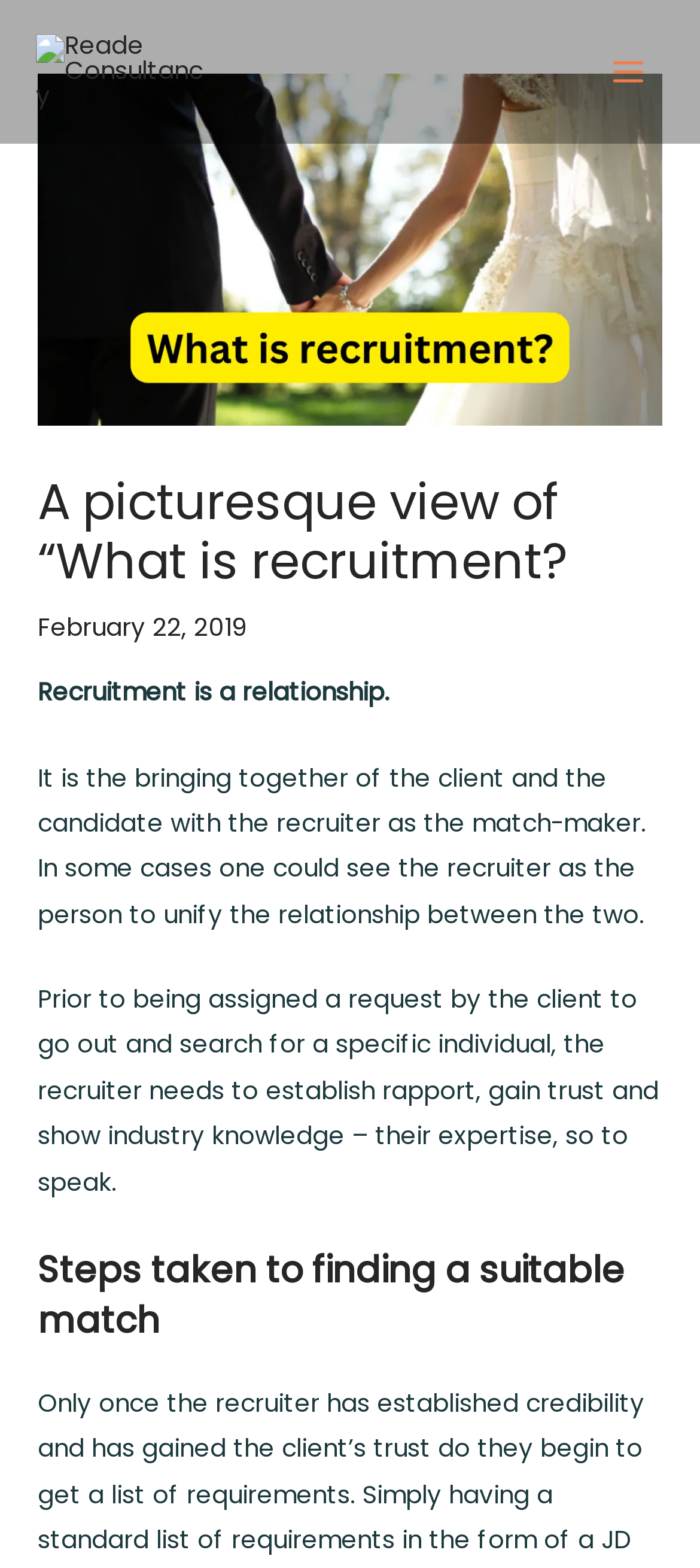Bounding box coordinates should be provided in the format (top-left x, top-left y, bottom-right x, bottom-right y) with all values between 0 and 1. Identify the bounding box for this UI element: title="View My Basket"

None